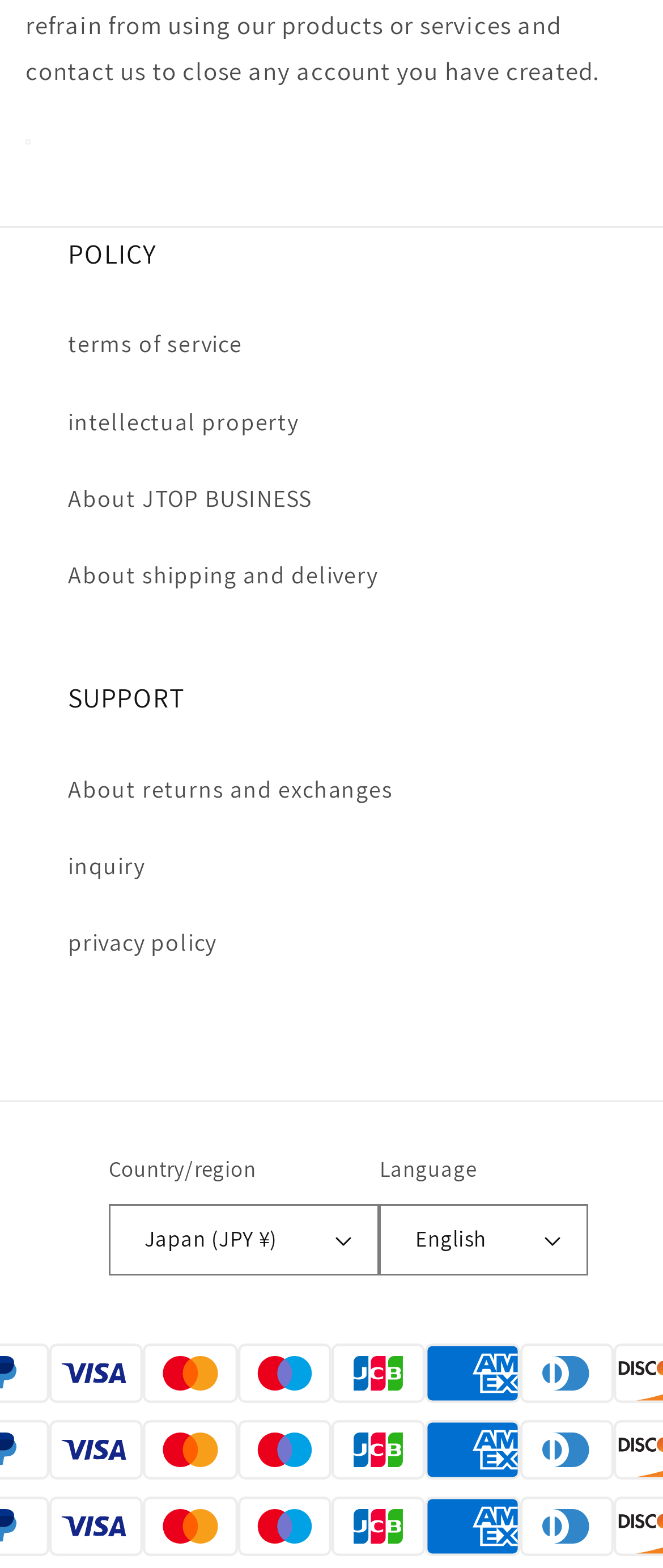Show me the bounding box coordinates of the clickable region to achieve the task as per the instruction: "Choose English as language".

[0.572, 0.768, 0.887, 0.813]